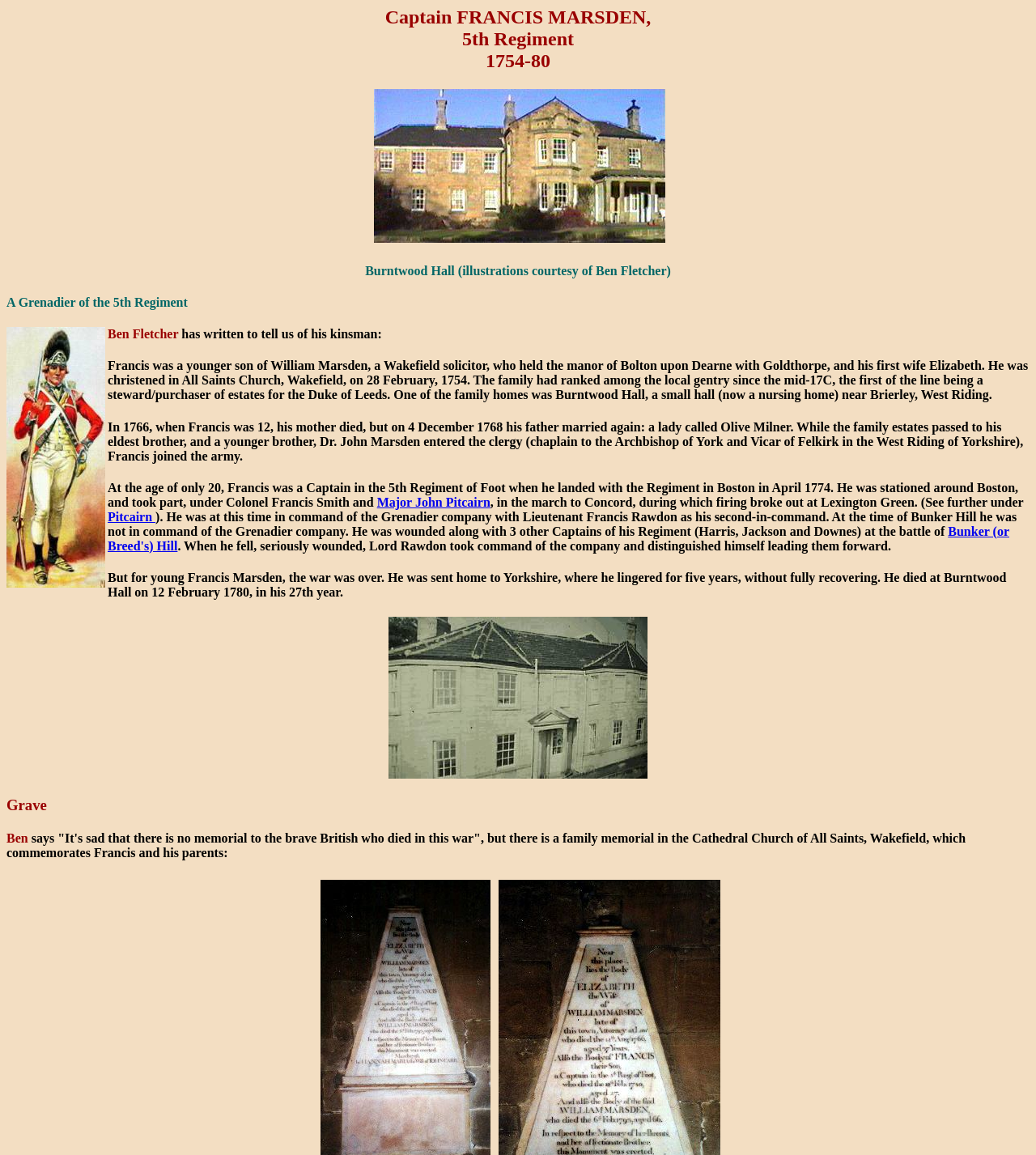What was Francis Marsden's rank at the age of 20?
Analyze the image and provide a thorough answer to the question.

The webpage states that at the age of only 20, Francis was a Captain in the 5th Regiment of Foot when he landed with the Regiment in Boston in April 1774.